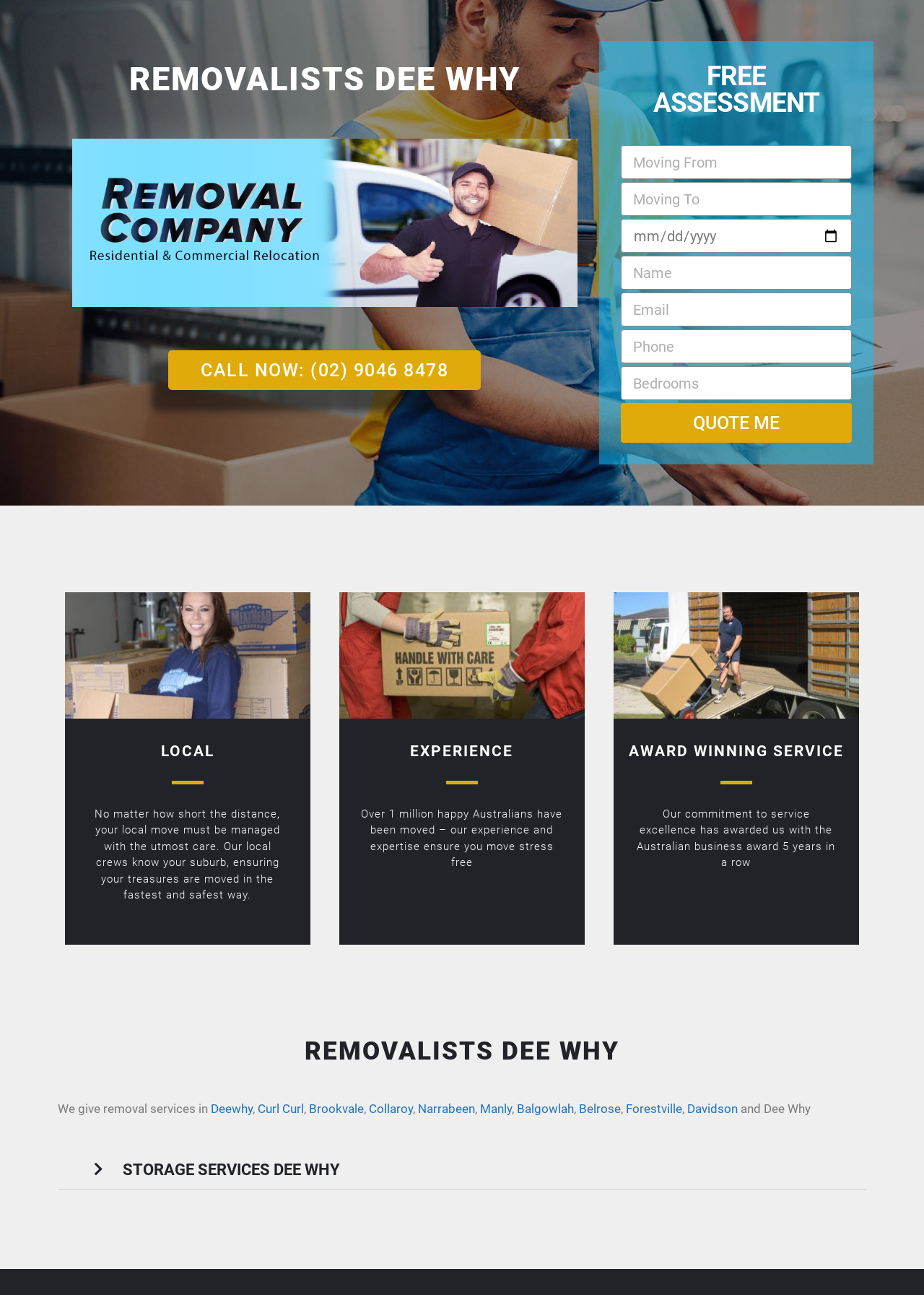Determine the bounding box coordinates of the UI element described below. Use the format (top-left x, top-left y, bottom-right x, bottom-right y) with floating point numbers between 0 and 1: Collaroy

[0.399, 0.851, 0.447, 0.862]